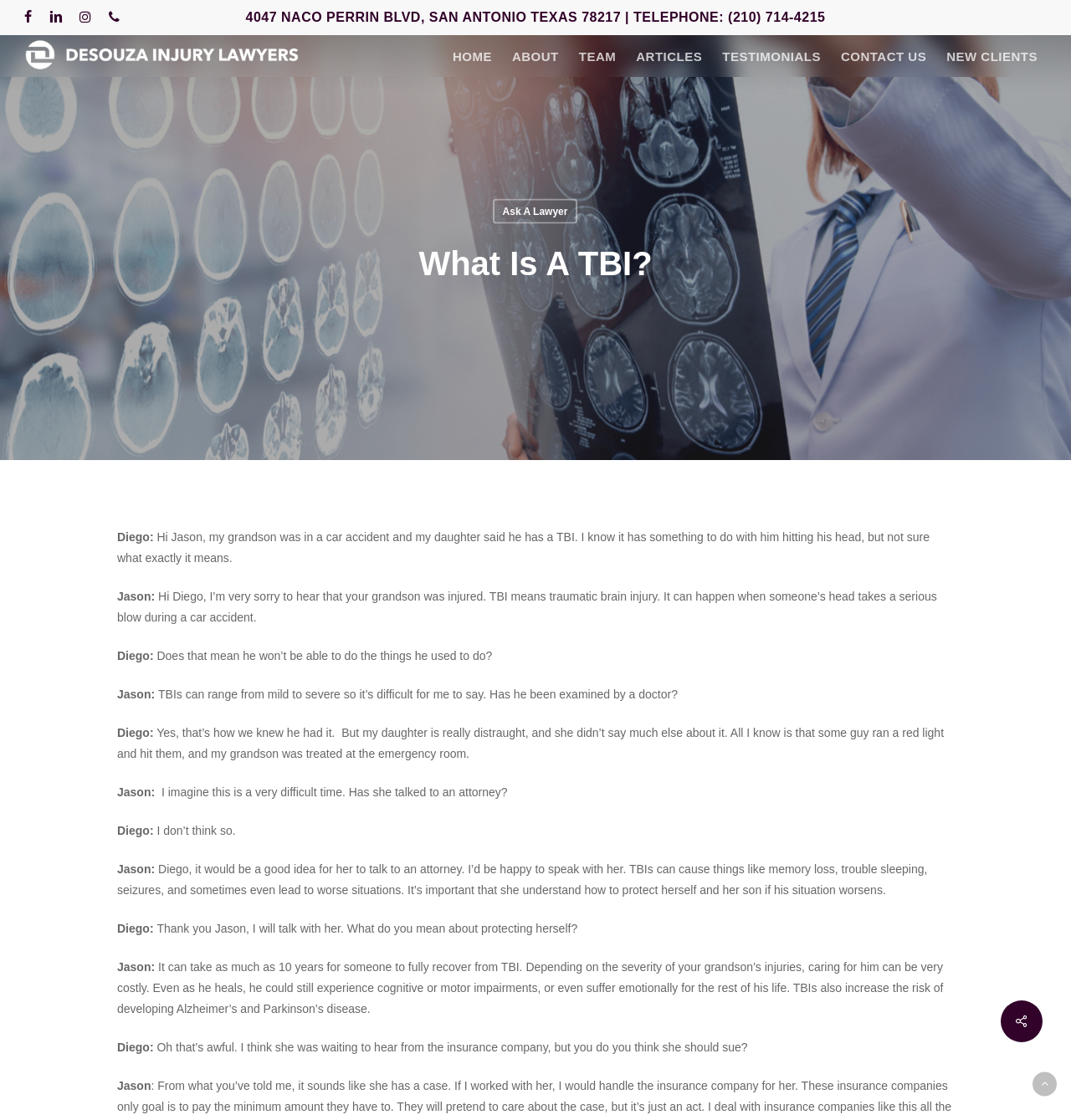Please identify the bounding box coordinates of the clickable element to fulfill the following instruction: "Click on the 'CONTACT US' link". The coordinates should be four float numbers between 0 and 1, i.e., [left, top, right, bottom].

[0.776, 0.044, 0.874, 0.056]